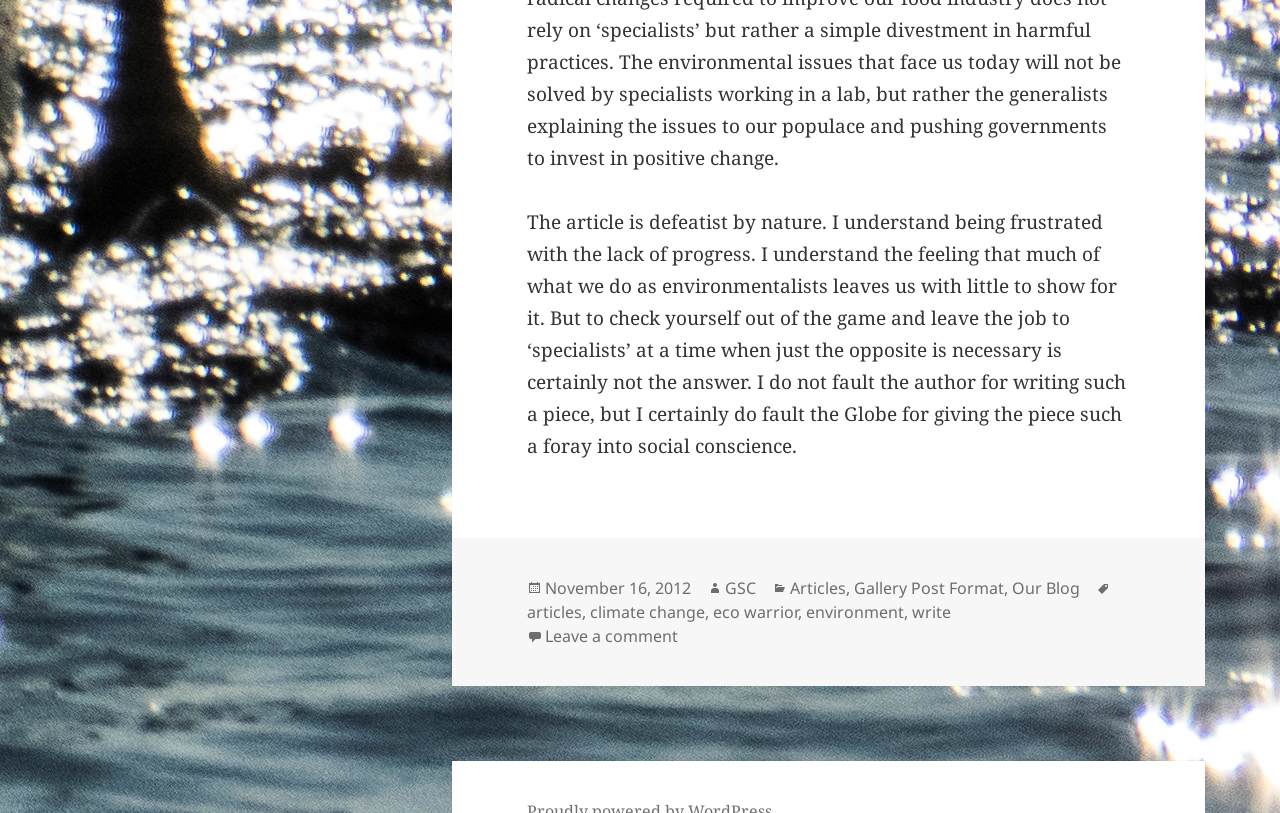Please determine the bounding box coordinates of the element to click in order to execute the following instruction: "Connect on GitHub". The coordinates should be four float numbers between 0 and 1, specified as [left, top, right, bottom].

None